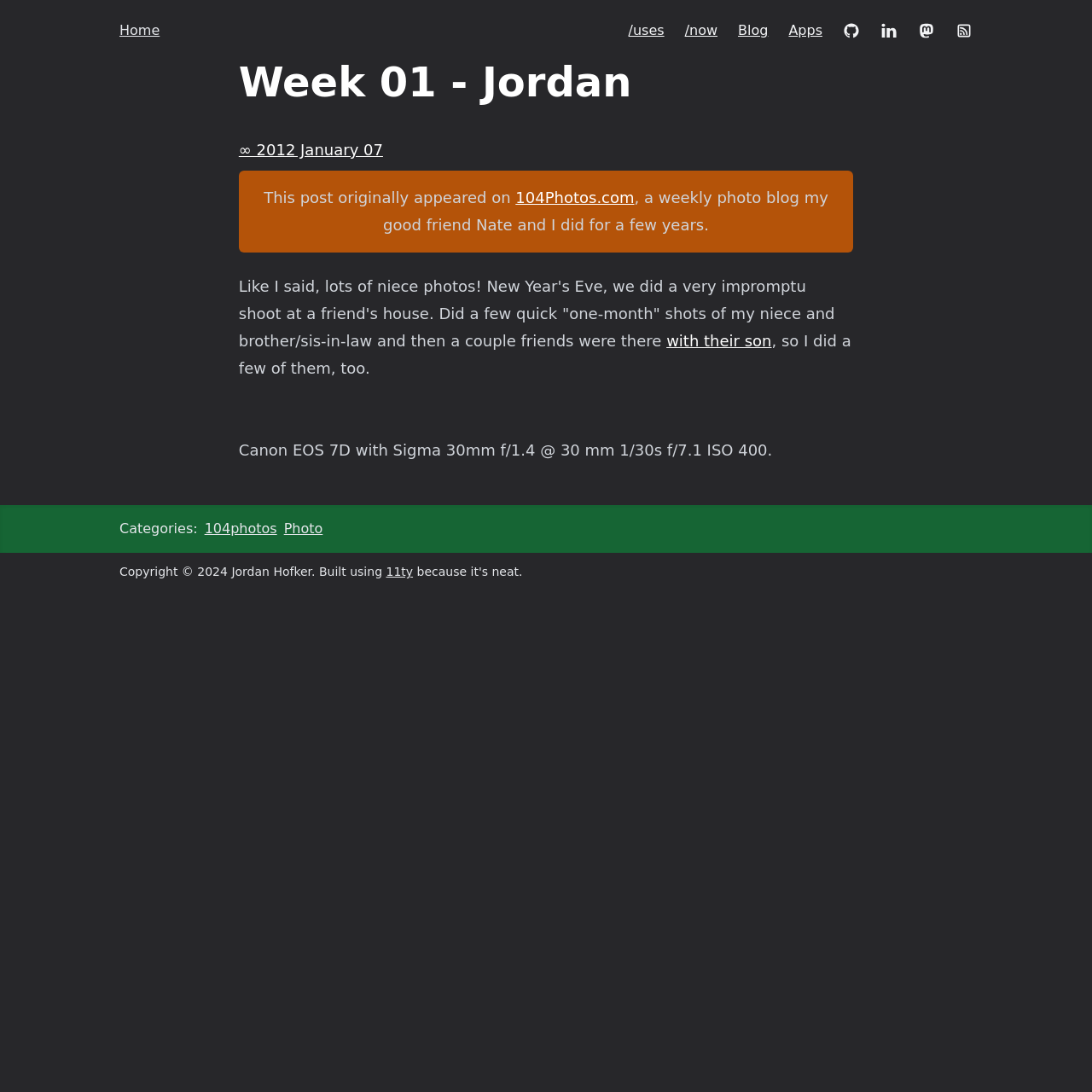Please identify the bounding box coordinates of the element I need to click to follow this instruction: "go to home page".

[0.109, 0.019, 0.146, 0.038]